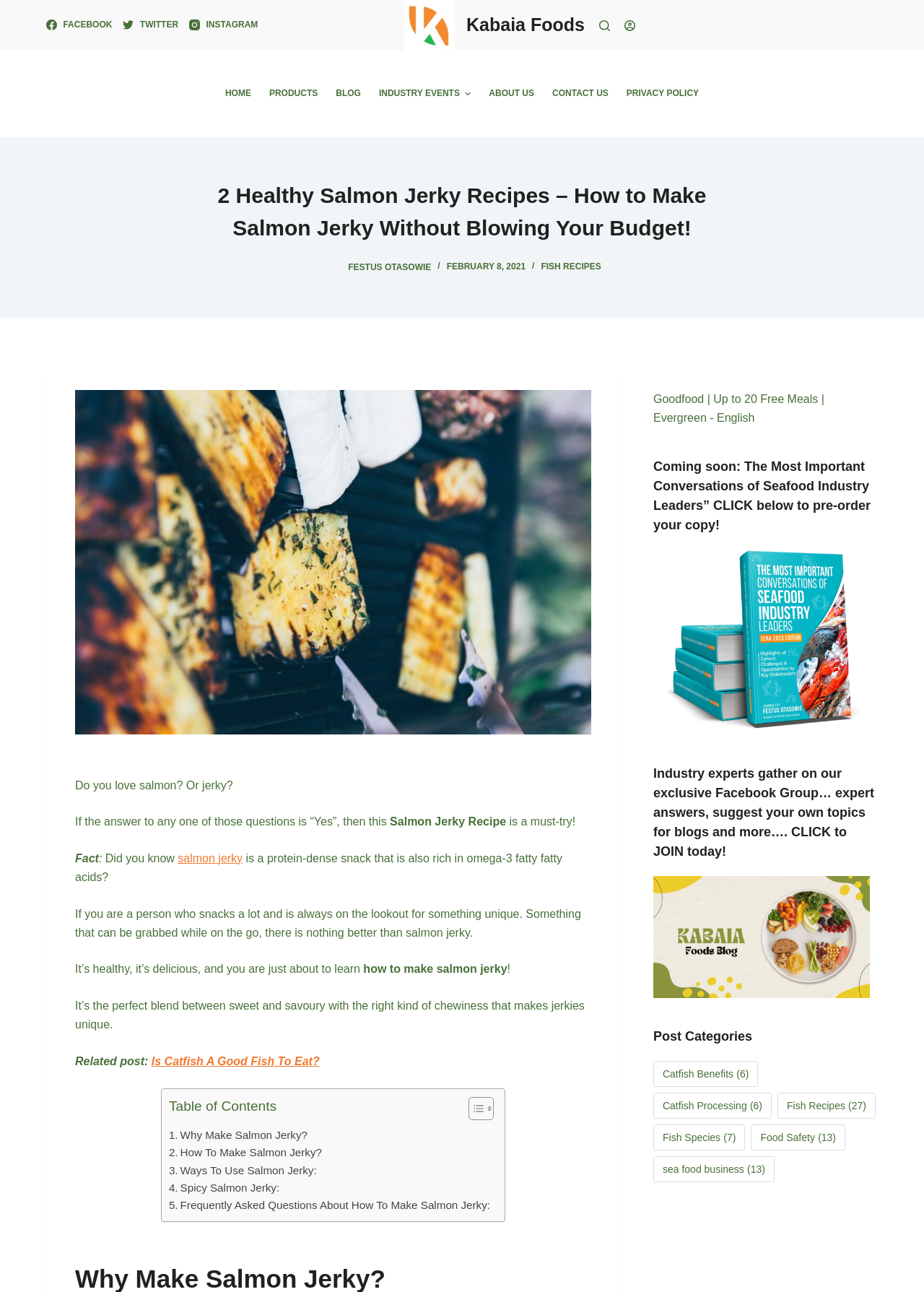Please answer the following question using a single word or phrase: 
What is the purpose of the 'Toggle Table of Content' button?

to toggle the table of content